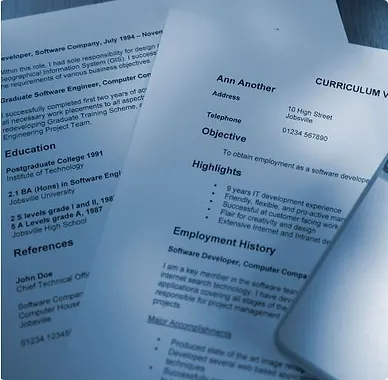What is the objective of the applicant?
From the screenshot, supply a one-word or short-phrase answer.

Securing employment as a software developer